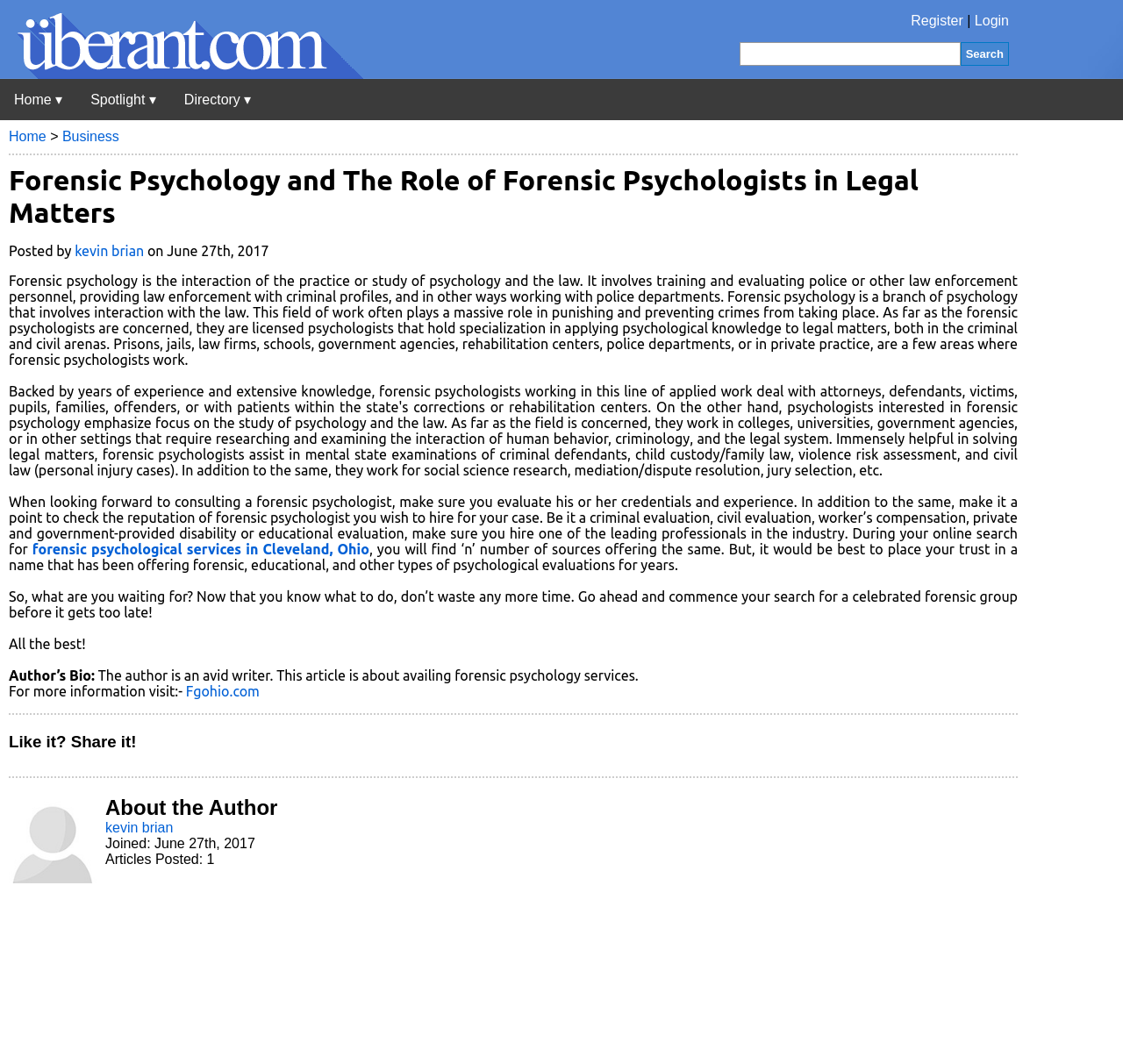Please locate the bounding box coordinates for the element that should be clicked to achieve the following instruction: "Register". Ensure the coordinates are given as four float numbers between 0 and 1, i.e., [left, top, right, bottom].

[0.811, 0.012, 0.858, 0.026]